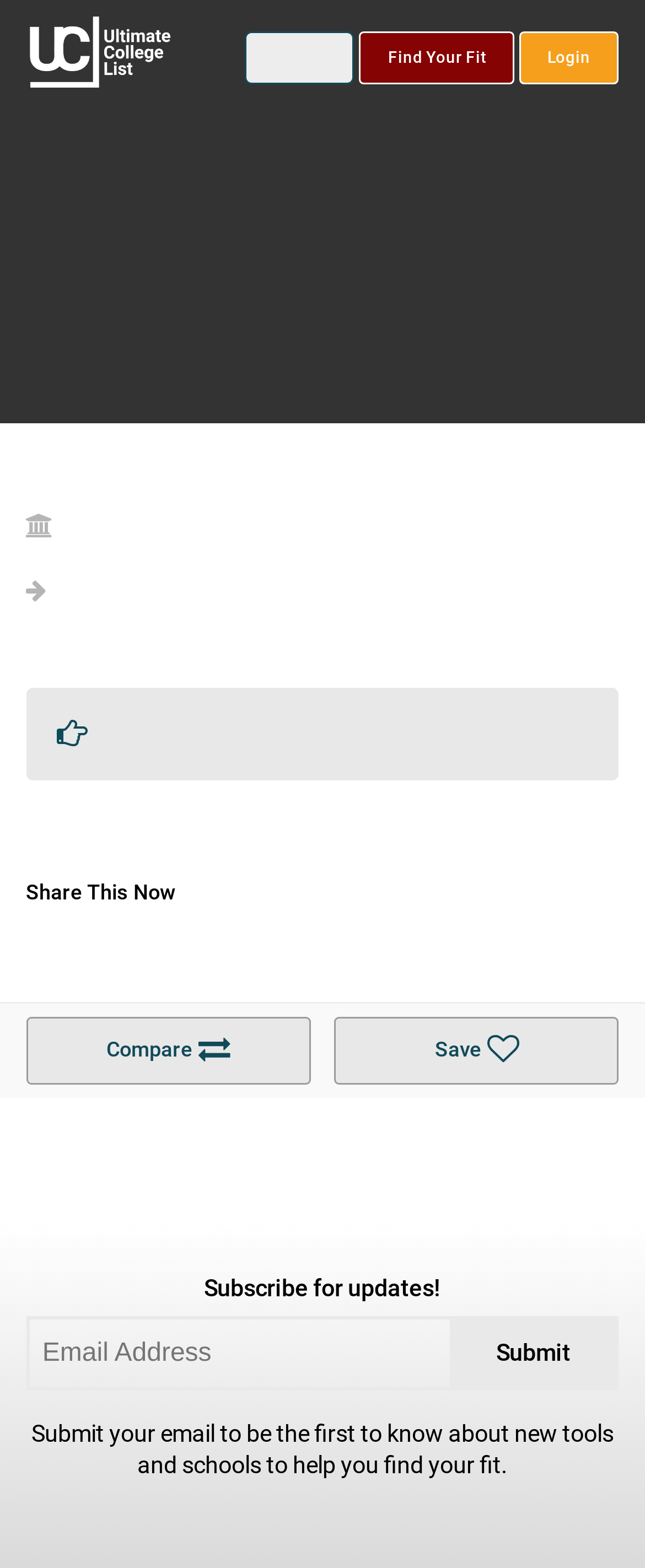Respond to the following query with just one word or a short phrase: 
How many buttons are there in the top-right corner?

2